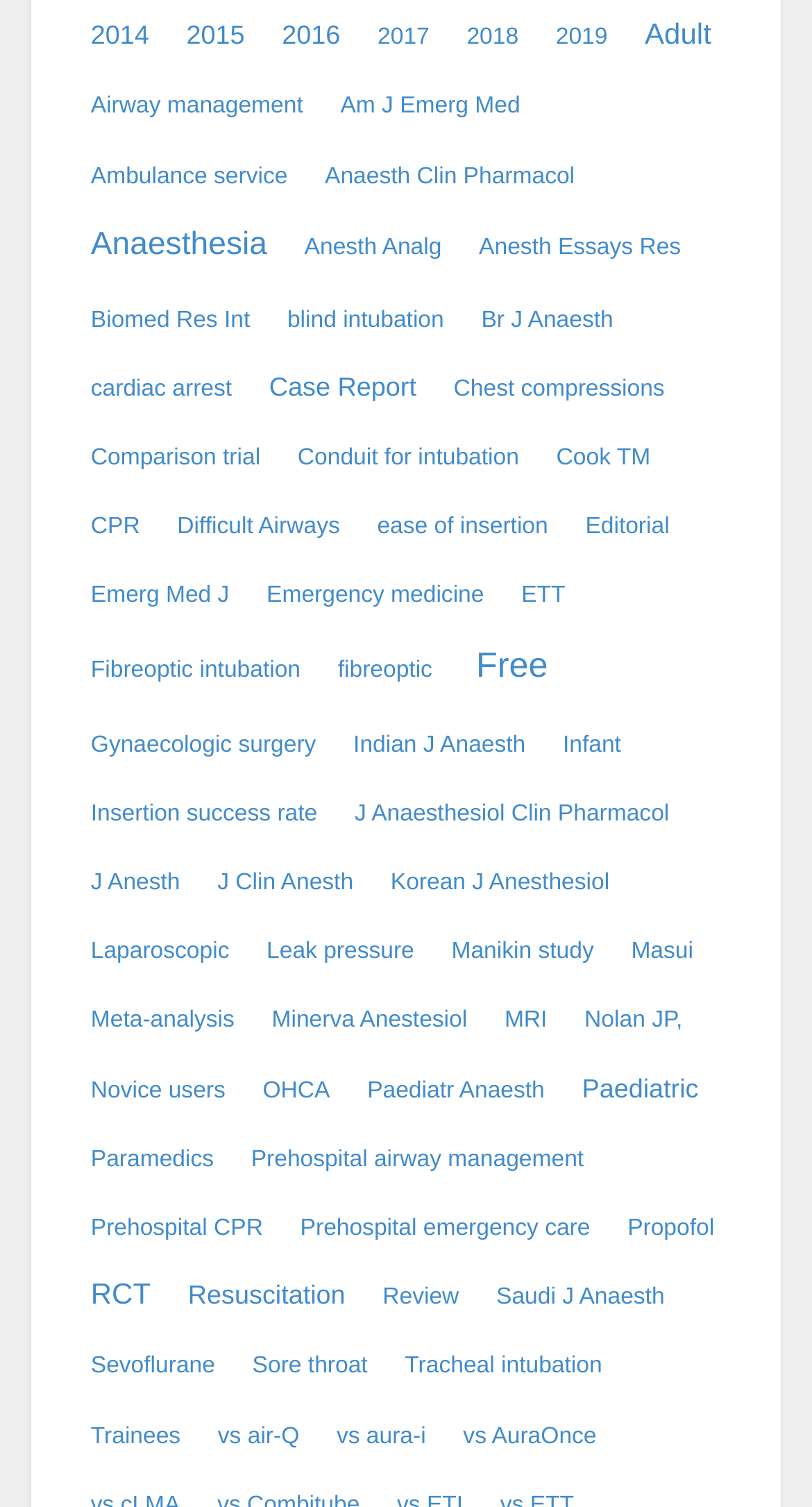Is there a link to a specific journal on the webpage?
Utilize the information in the image to give a detailed answer to the question.

I found multiple links to specific journals, such as 'Am J Emerg Med', 'Anaesth Clin Pharmacol', and 'J Anaesthesiol Clin Pharmacol', which suggests that the webpage is related to academic research in the field of anesthesia and airway management.